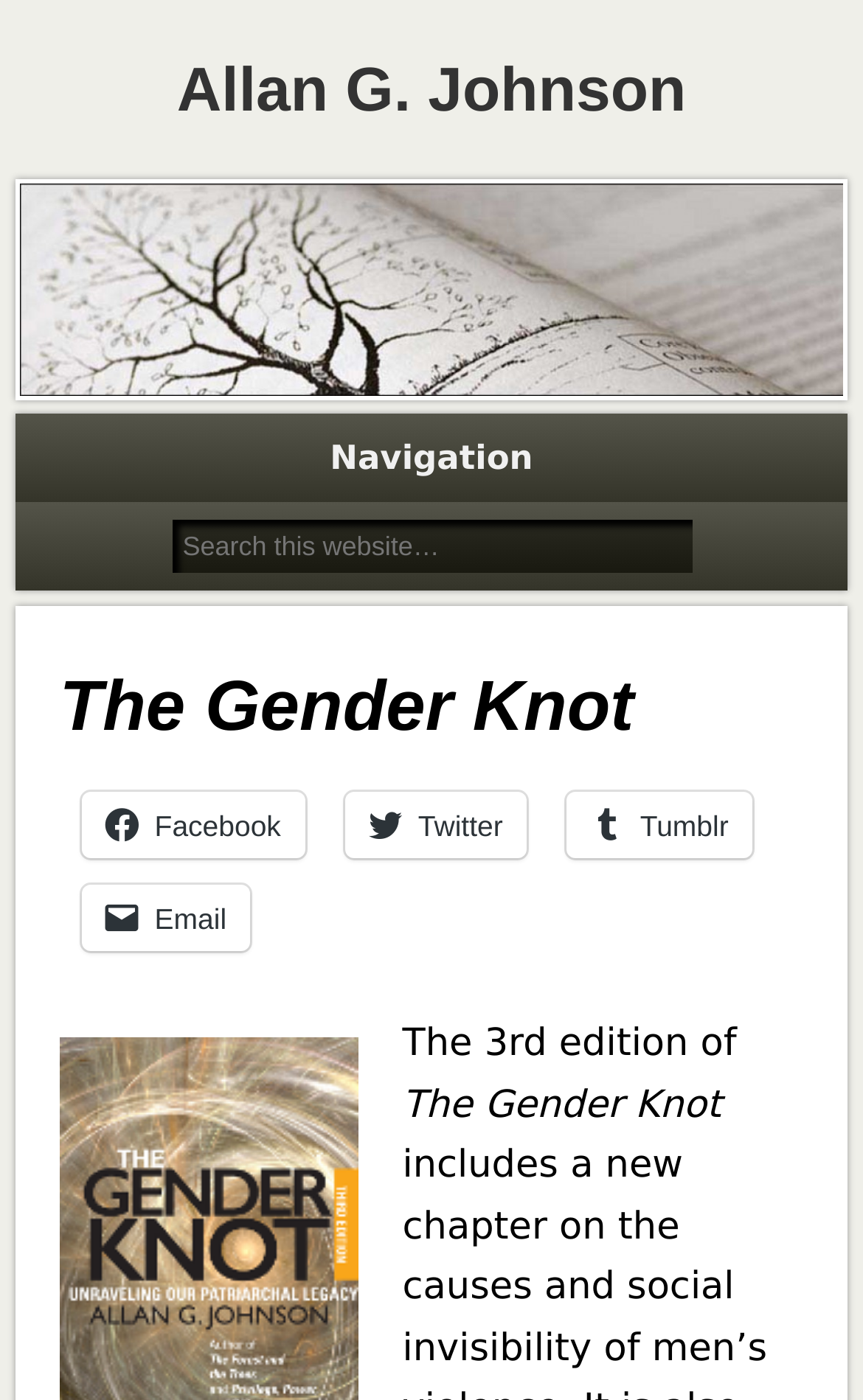Determine the bounding box coordinates of the clickable region to follow the instruction: "Visit Allan G. Johnson's page".

[0.205, 0.039, 0.795, 0.088]